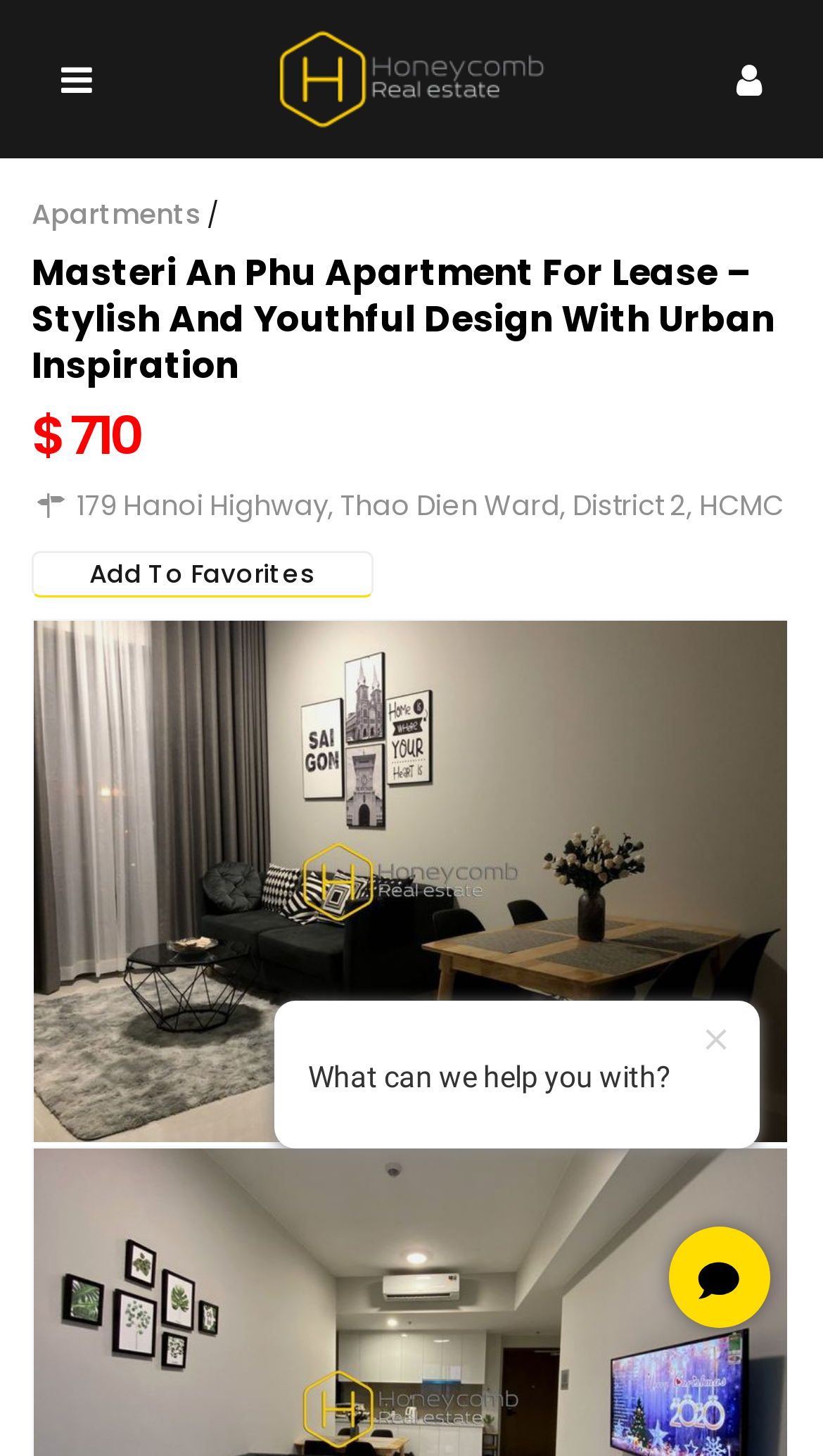Is there an image on the page with an urban inspiration design?
Refer to the image and give a detailed answer to the question.

The heading element with the text 'Masteri An Phu Apartment For Lease – Stylish And Youthful Design With Urban Inspiration' at the coordinates [0.038, 0.171, 0.962, 0.267] suggests that the apartment has an urban inspiration design. Although there is no direct image with this description, the presence of this heading implies that there might be an image on the page that showcases this design.